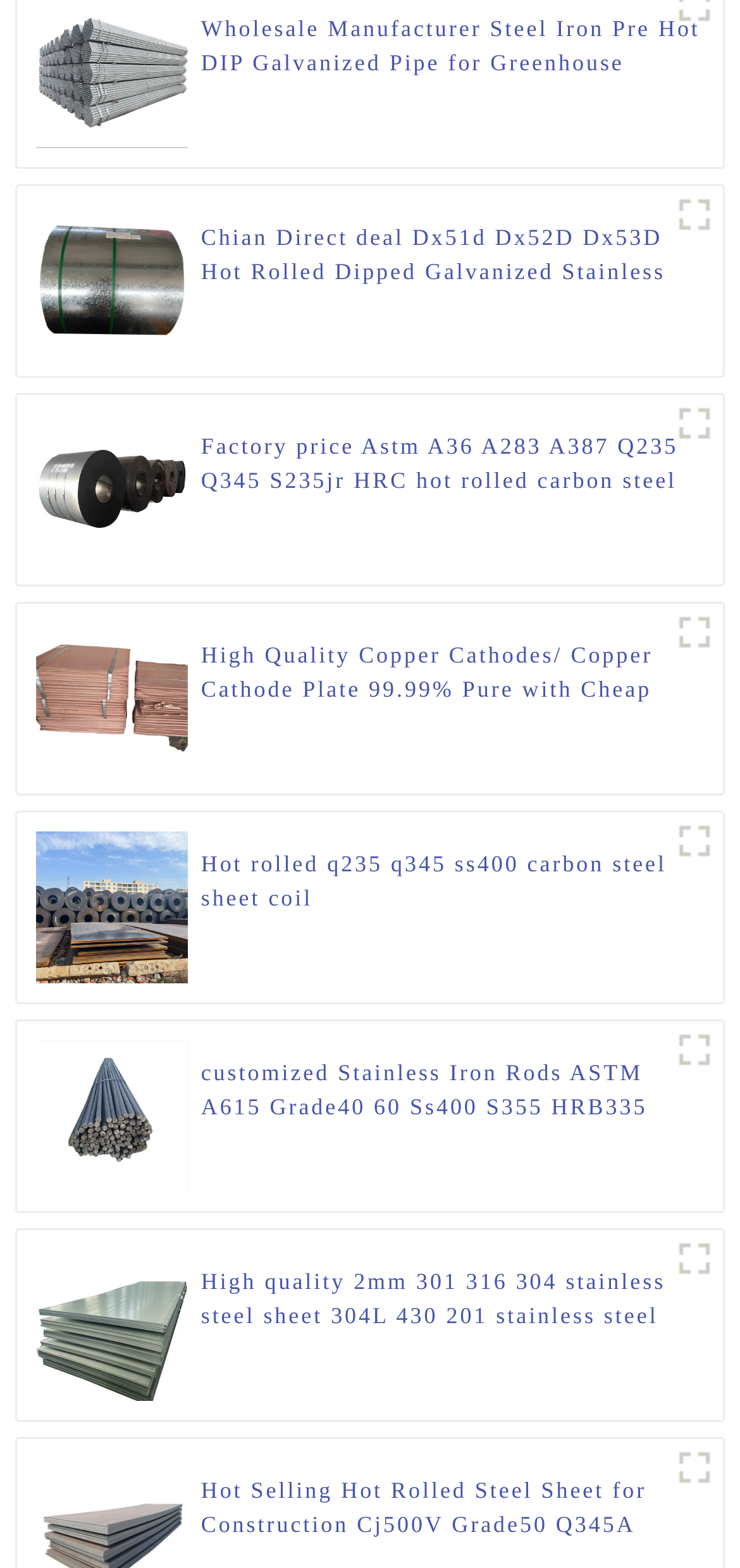What is the product shown in the first figure?
Give a comprehensive and detailed explanation for the question.

The first figure is located at the top-left of the webpage, and it has a caption 'Wholesale Manufacturer Steel Iron Pre Hot DIP Galvanized Pipe for Greenhouse'. Based on the caption, we can infer that the product shown in the figure is a galvanized steel pipe.